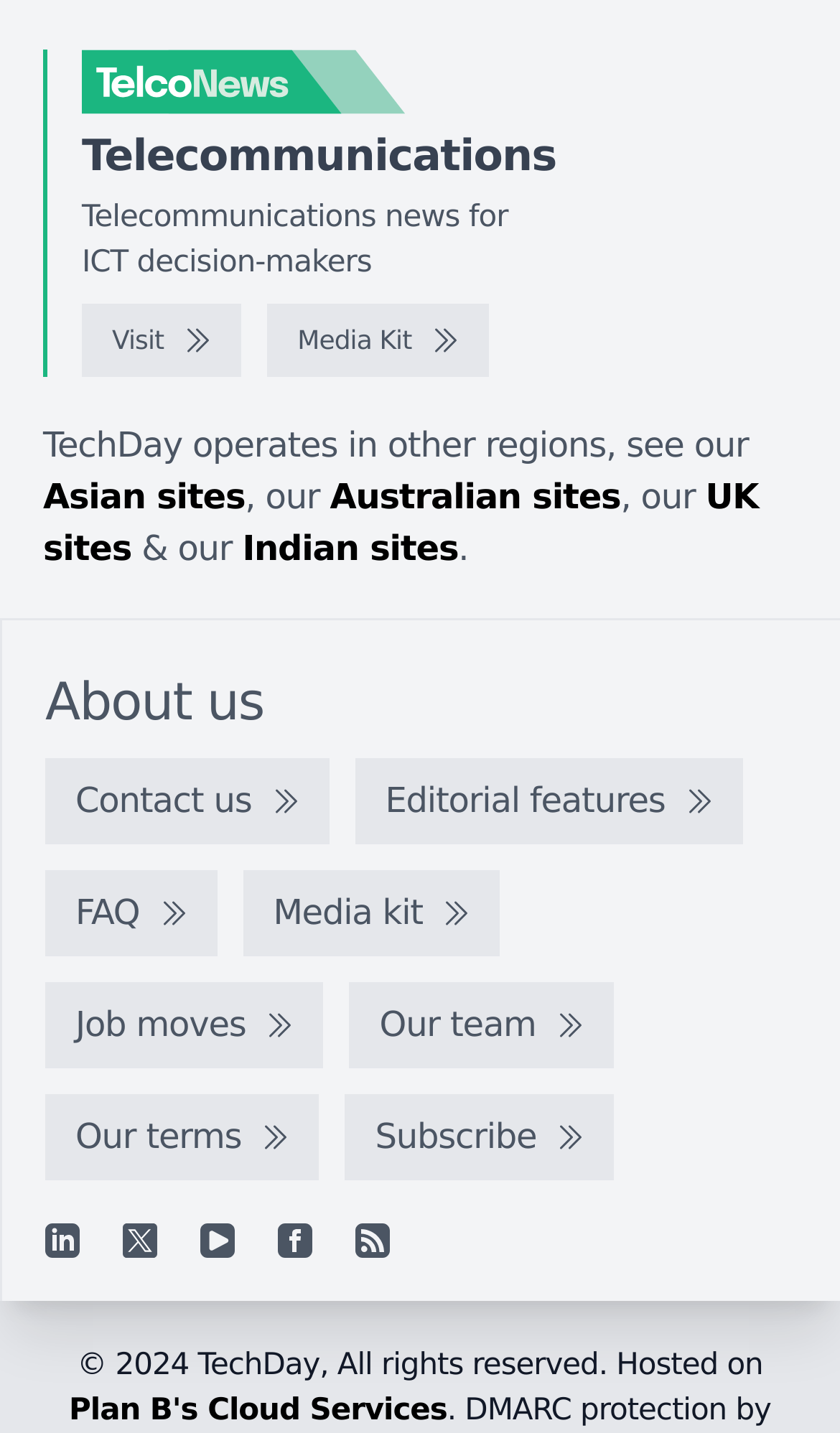Locate the bounding box coordinates of the clickable element to fulfill the following instruction: "Subscribe to the newsletter". Provide the coordinates as four float numbers between 0 and 1 in the format [left, top, right, bottom].

[0.411, 0.764, 0.731, 0.824]